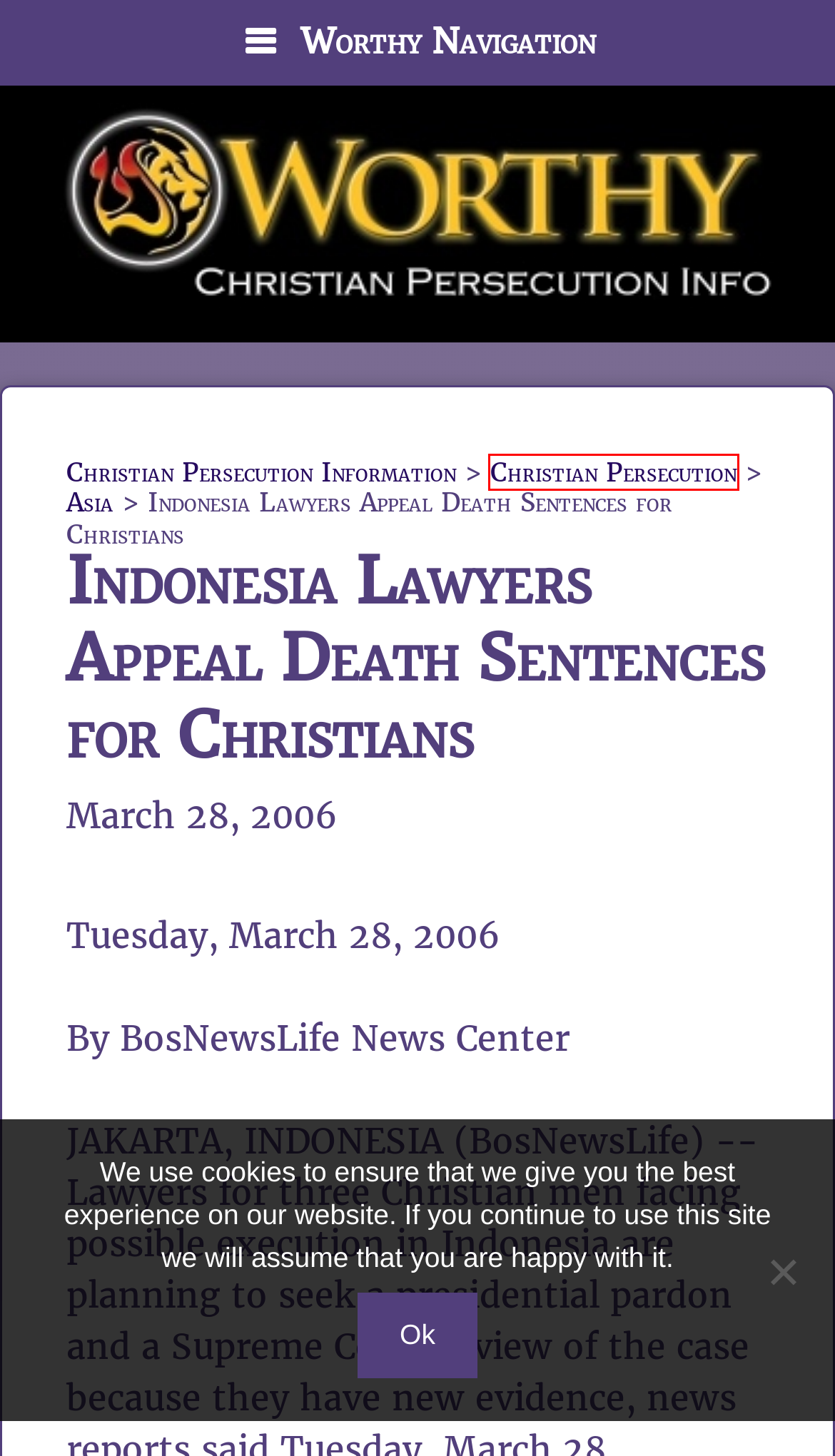Given a webpage screenshot with a red bounding box around a particular element, identify the best description of the new webpage that will appear after clicking on the element inside the red bounding box. Here are the candidates:
A. Christian Persecution Archives - Christian Persecution Information
B. Worthy Ministries – … reaching Israel and the Nations for God!
C. Dying to be free! - Worthy Christian Devotions - Daily Devotional
D. Russia And Iran Sign Bilateral Trade Agreement, Ditches The Dollar
E. Asia Archives - Christian Persecution Information
F. Mob Forces Church to Close in West Java, Indonesia - Christian Persecution Information
G. Christian Persecution Information - ...never forgetting the Christians who are persecuted
H. Worthy Brief - Our Christian Newsletter for 06/12/2024

A